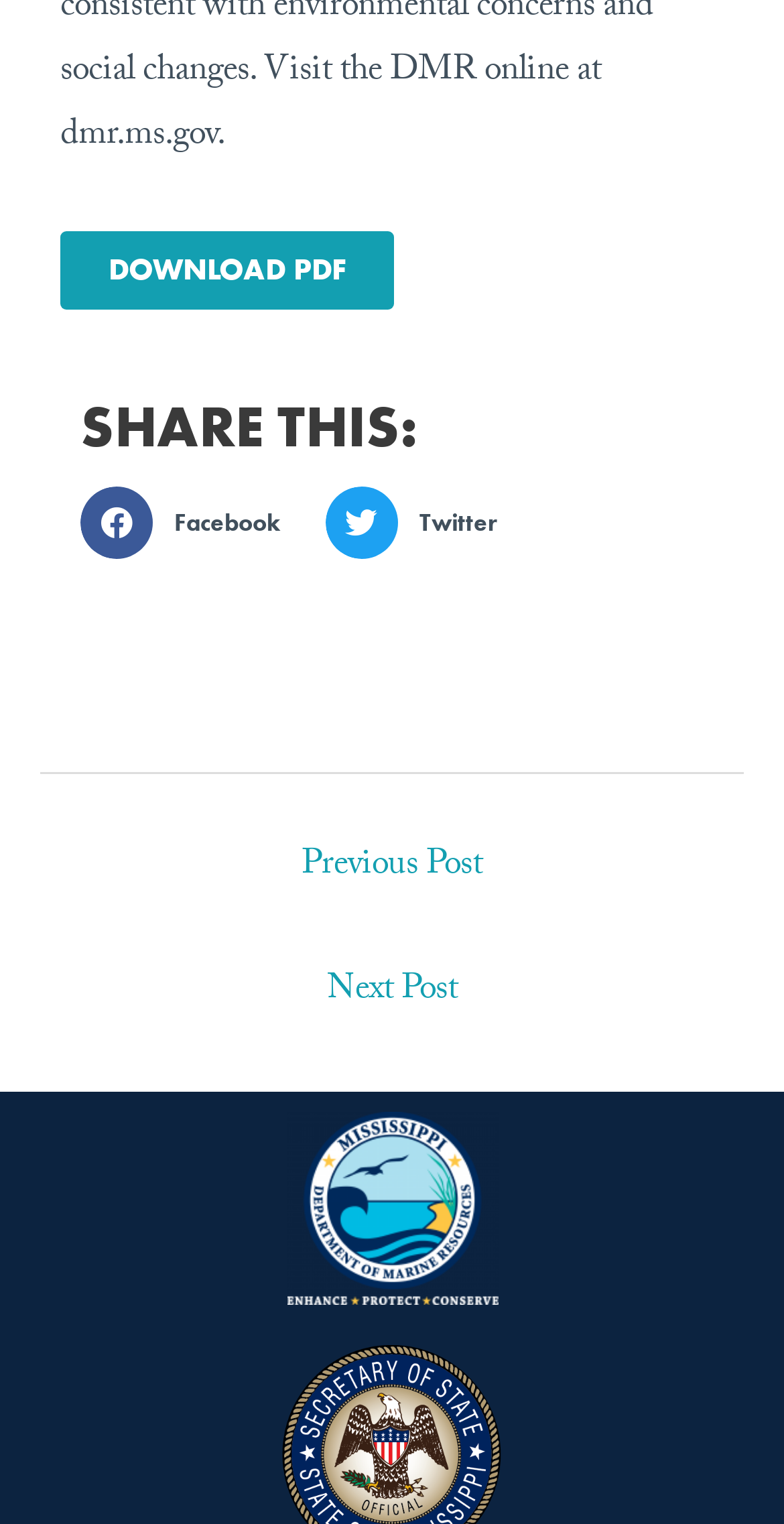Locate the bounding box coordinates for the element described below: "alt="2015-DMR-logo-large-white_seal_and_letters" title="2015-DMR-logo-large-white_seal_and_letters"". The coordinates must be four float values between 0 and 1, formatted as [left, top, right, bottom].

[0.276, 0.73, 0.724, 0.857]